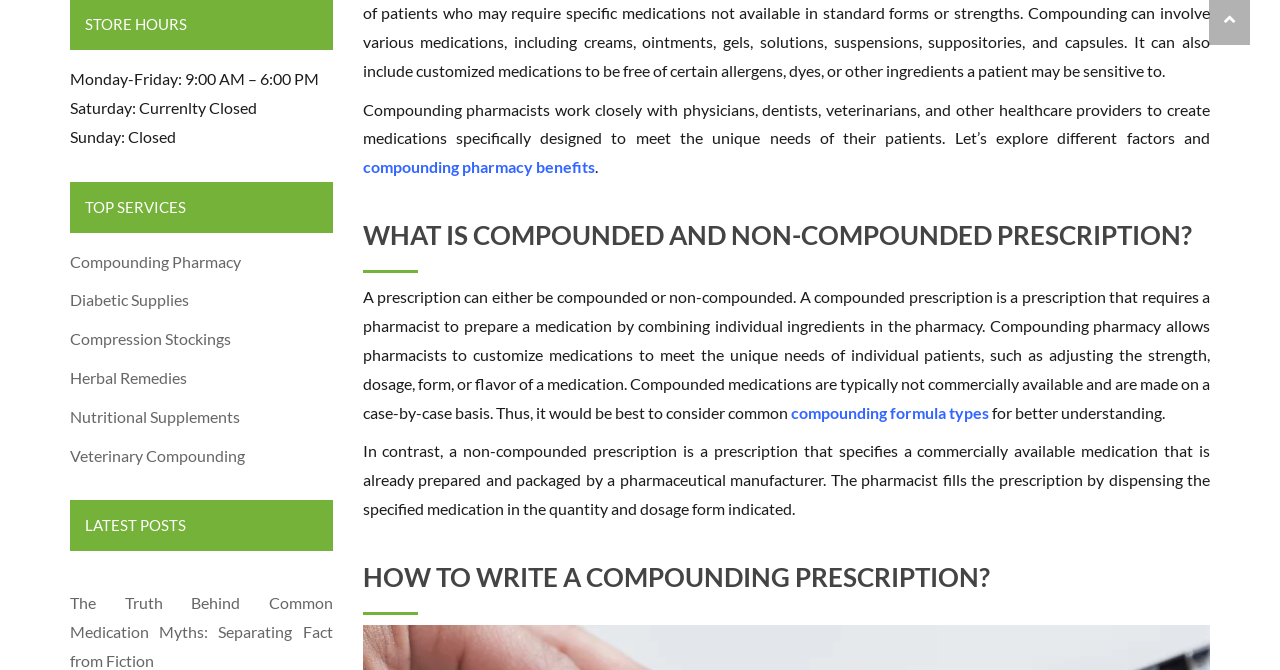Bounding box coordinates are specified in the format (top-left x, top-left y, bottom-right x, bottom-right y). All values are floating point numbers bounded between 0 and 1. Please provide the bounding box coordinate of the region this sentence describes: compounding pharmacy benefits

[0.283, 0.235, 0.464, 0.263]